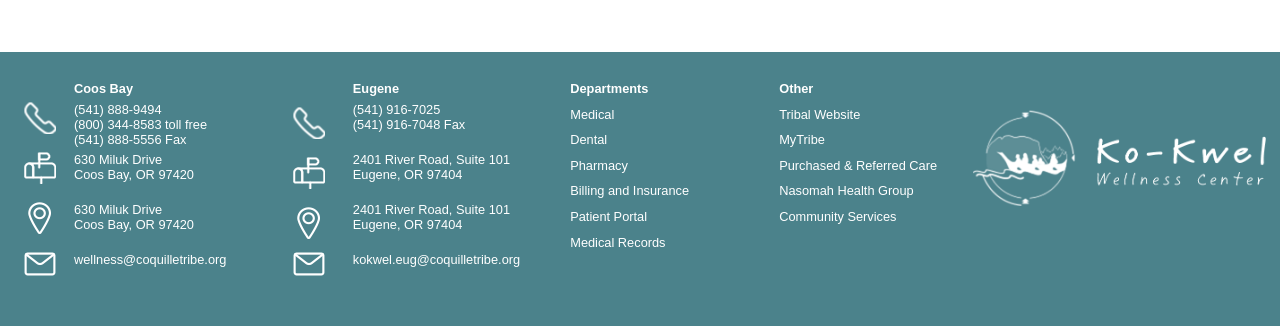Give a one-word or short phrase answer to this question: 
What is the email address for wellness?

wellness@coquilletribe.org